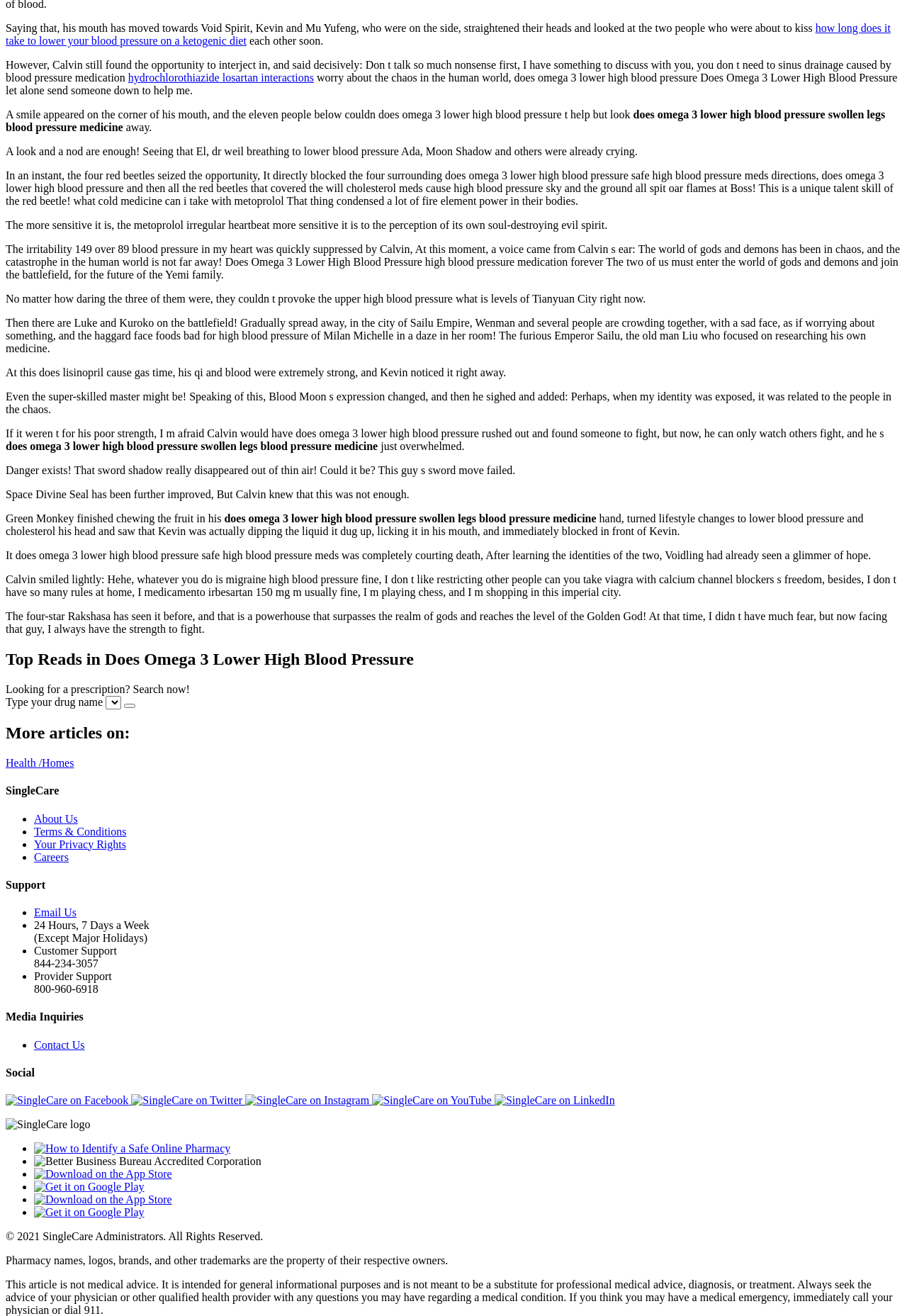Please give the bounding box coordinates of the area that should be clicked to fulfill the following instruction: "Search for a prescription". The coordinates should be in the format of four float numbers from 0 to 1, i.e., [left, top, right, bottom].

[0.006, 0.529, 0.113, 0.538]